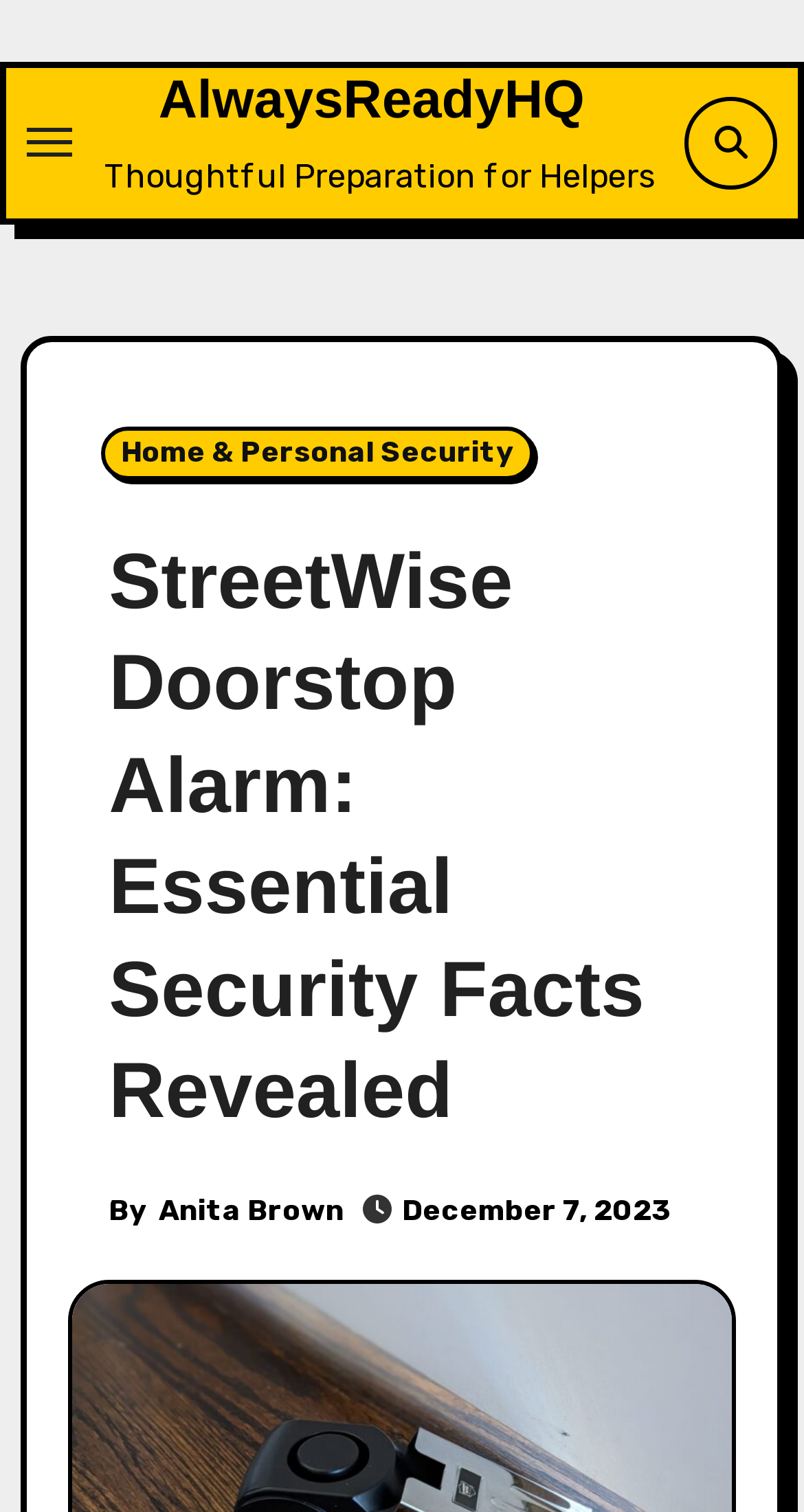Provide a single word or phrase to answer the given question: 
What is the category of the article?

Home & Personal Security